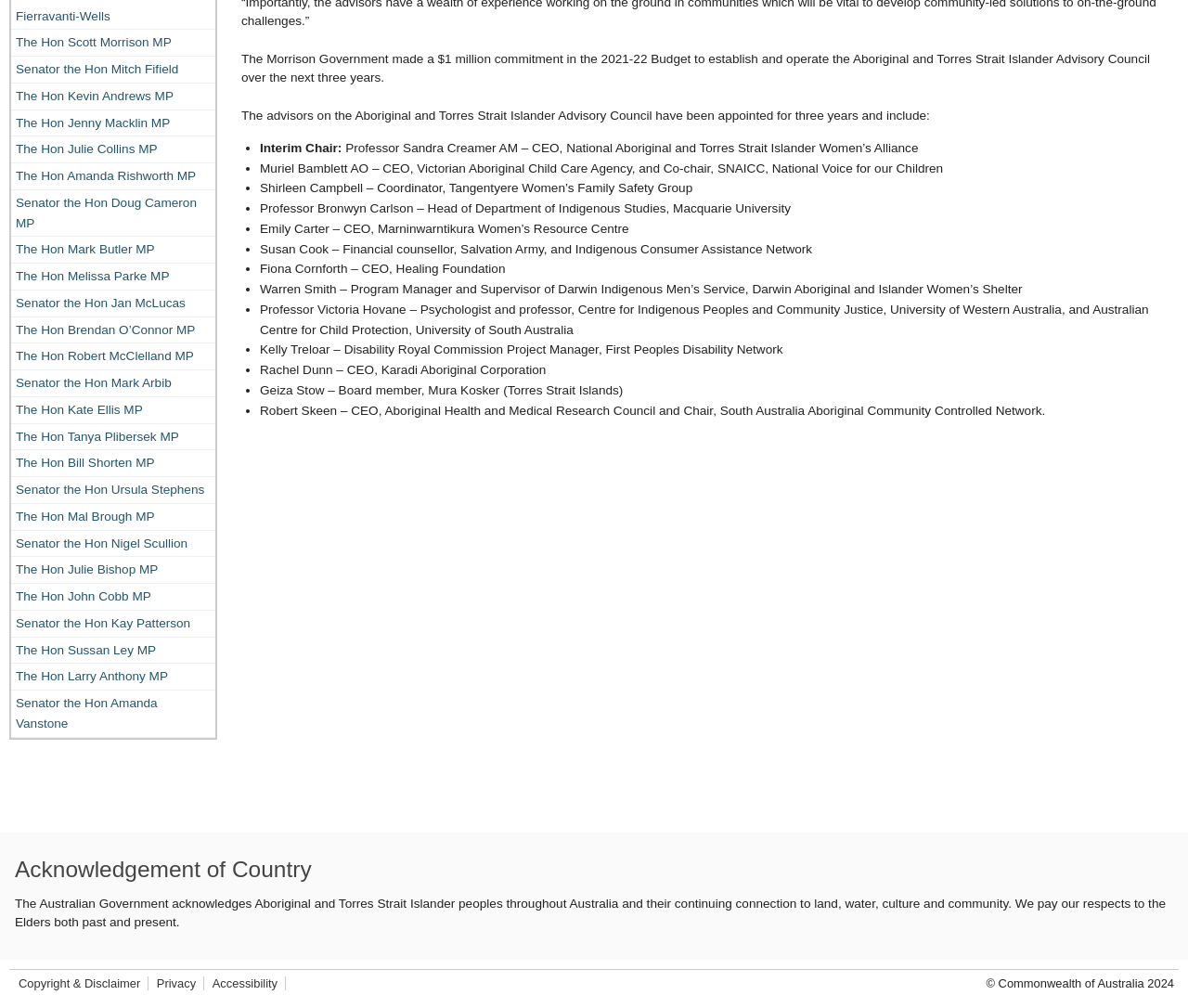Given the description The Hon Bill Shorten MP, predict the bounding box coordinates of the UI element. Ensure the coordinates are in the format (top-left x, top-left y, bottom-right x, bottom-right y) and all values are between 0 and 1.

[0.009, 0.447, 0.181, 0.472]